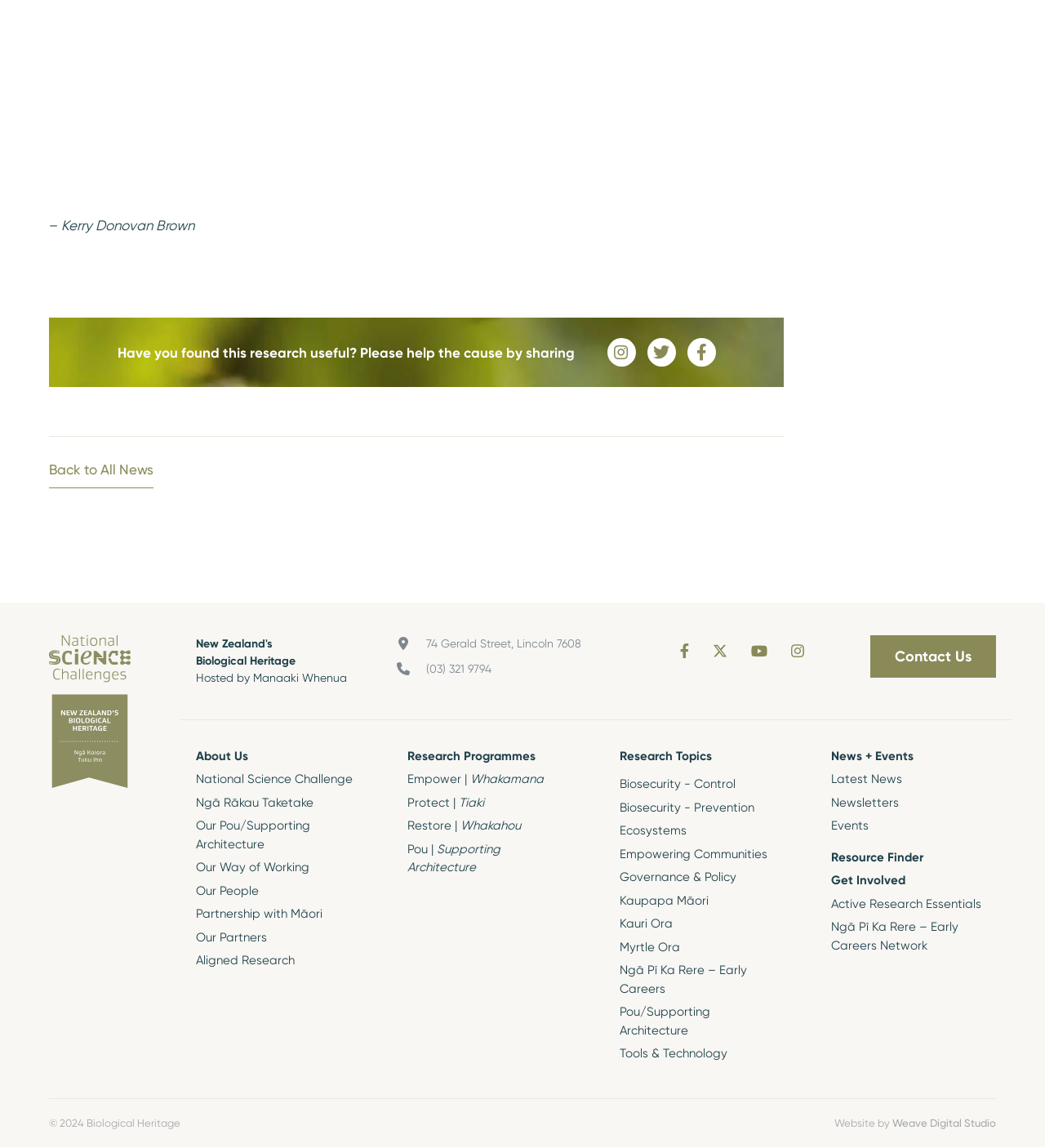What is the address of the organization?
Please give a detailed and elaborate answer to the question based on the image.

The address '74 Gerald Street, Lincoln 7608' is mentioned in a static text element near the bottom of the webpage, indicating that this is the physical address of the organization.